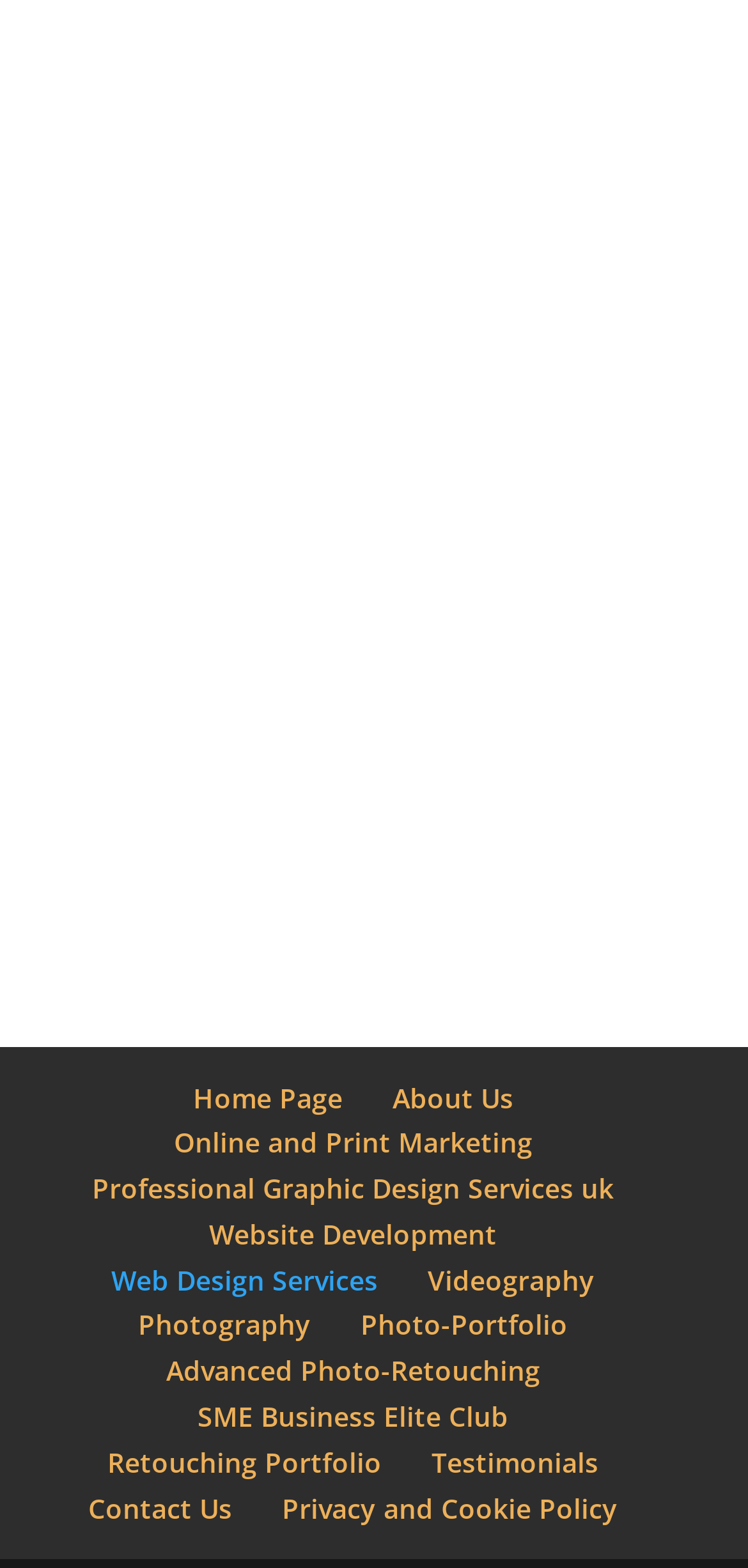How can a user contact the website owner? Using the information from the screenshot, answer with a single word or phrase.

Through the 'Contact Us' link